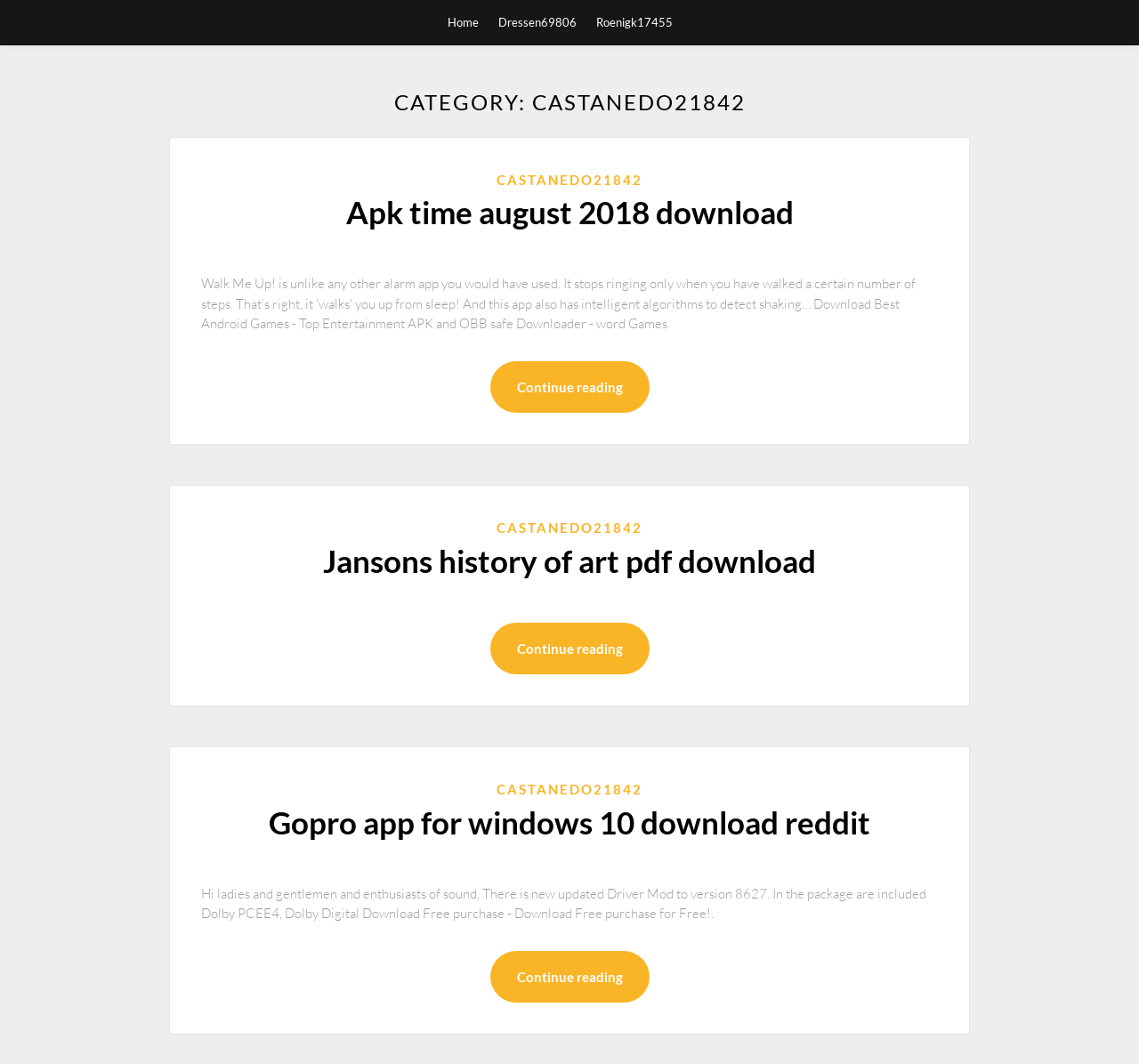Respond with a single word or short phrase to the following question: 
What is the topic of the first article?

Apk time august 2018 download